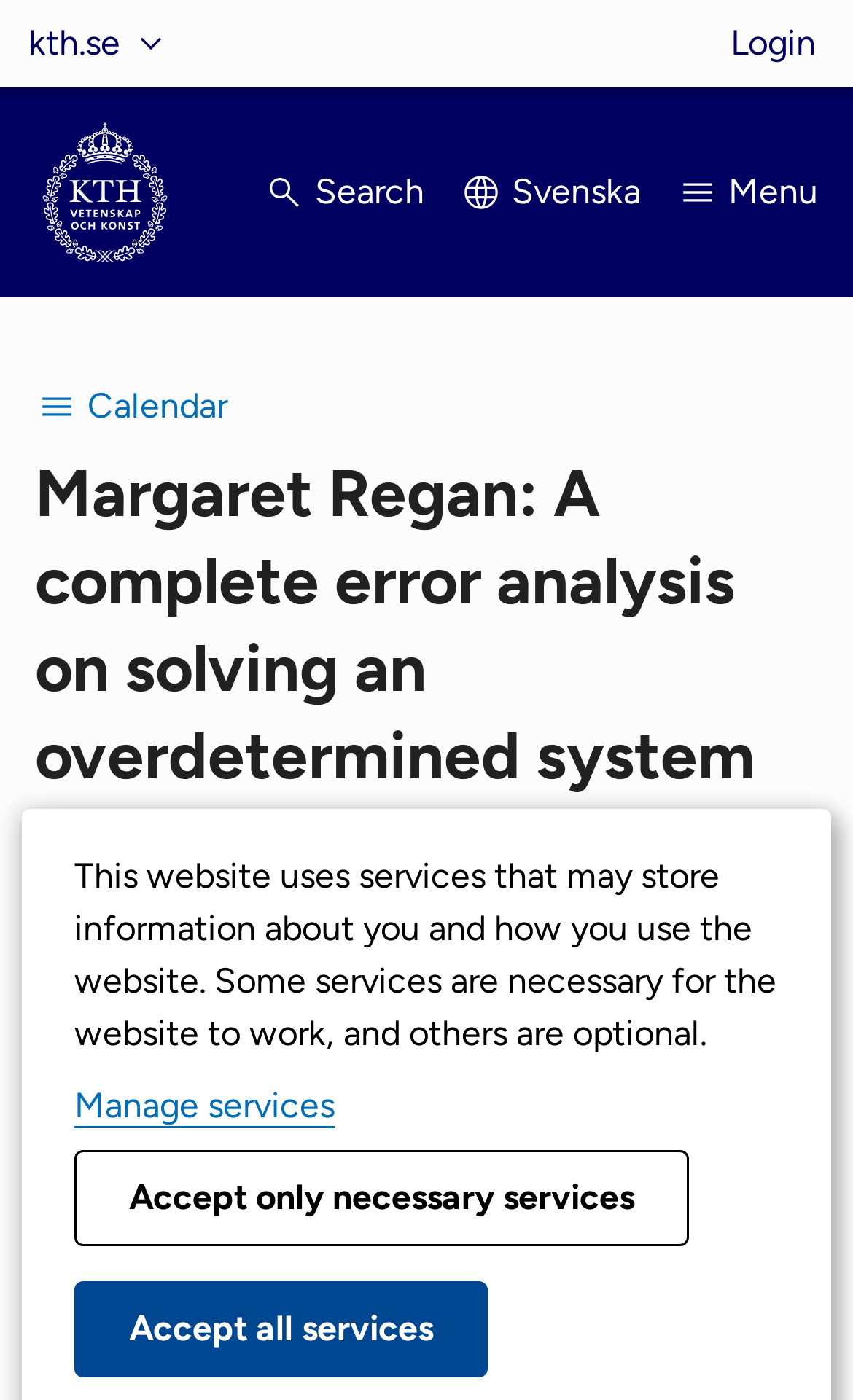What is the meeting ID?
Please provide a comprehensive and detailed answer to the question.

The meeting ID can be found in the 'Video link:' section, where it is stated that the meeting ID is 659 3743 5667.